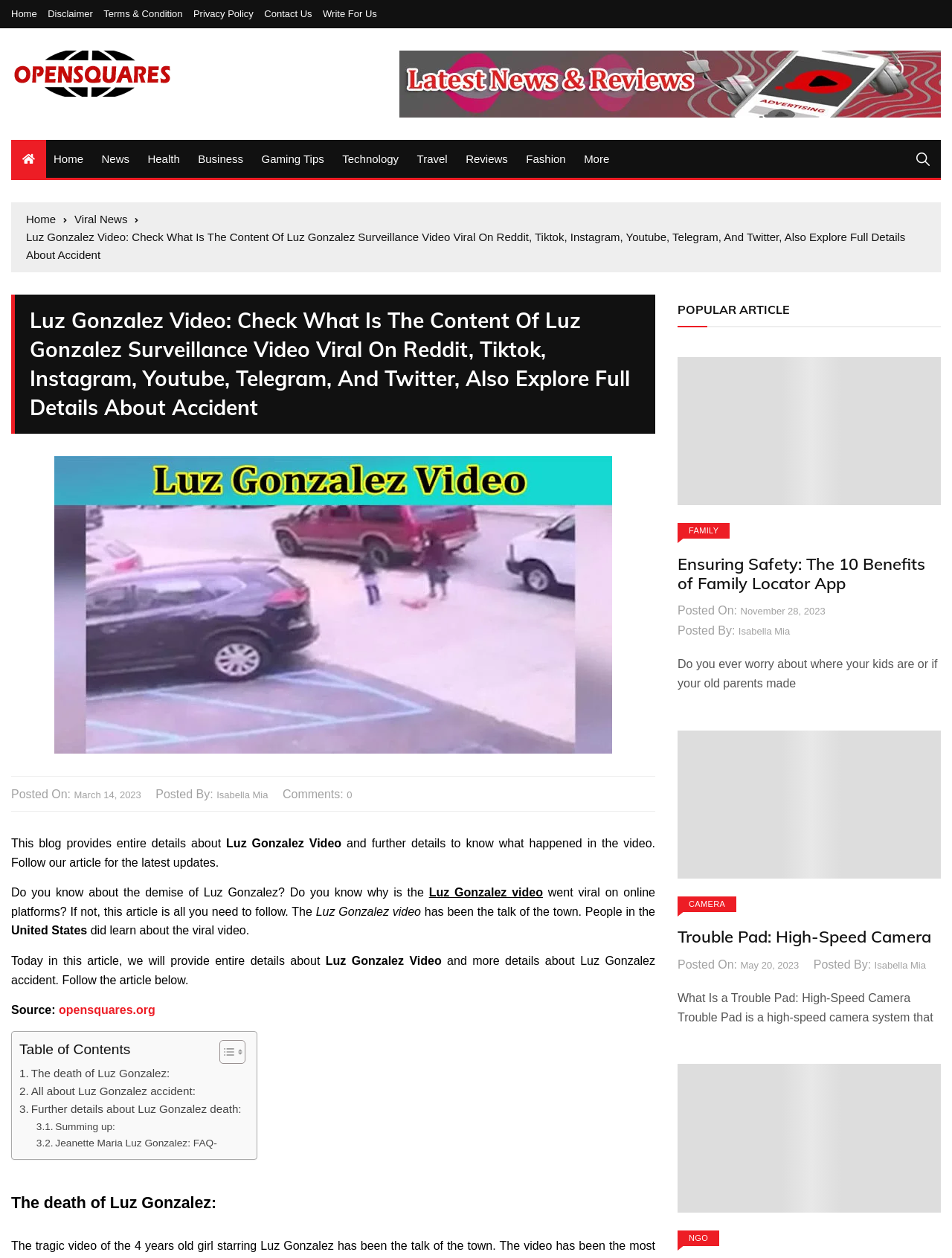How many articles are listed under 'POPULAR ARTICLE'?
Please provide a comprehensive and detailed answer to the question.

Under the 'POPULAR ARTICLE' section, there are two articles listed, one with the title 'Ensuring Safety: The 10 Benefits of Family Locator App' and another with the title 'Complete Information Trouble Pad High-Speed Camera'.